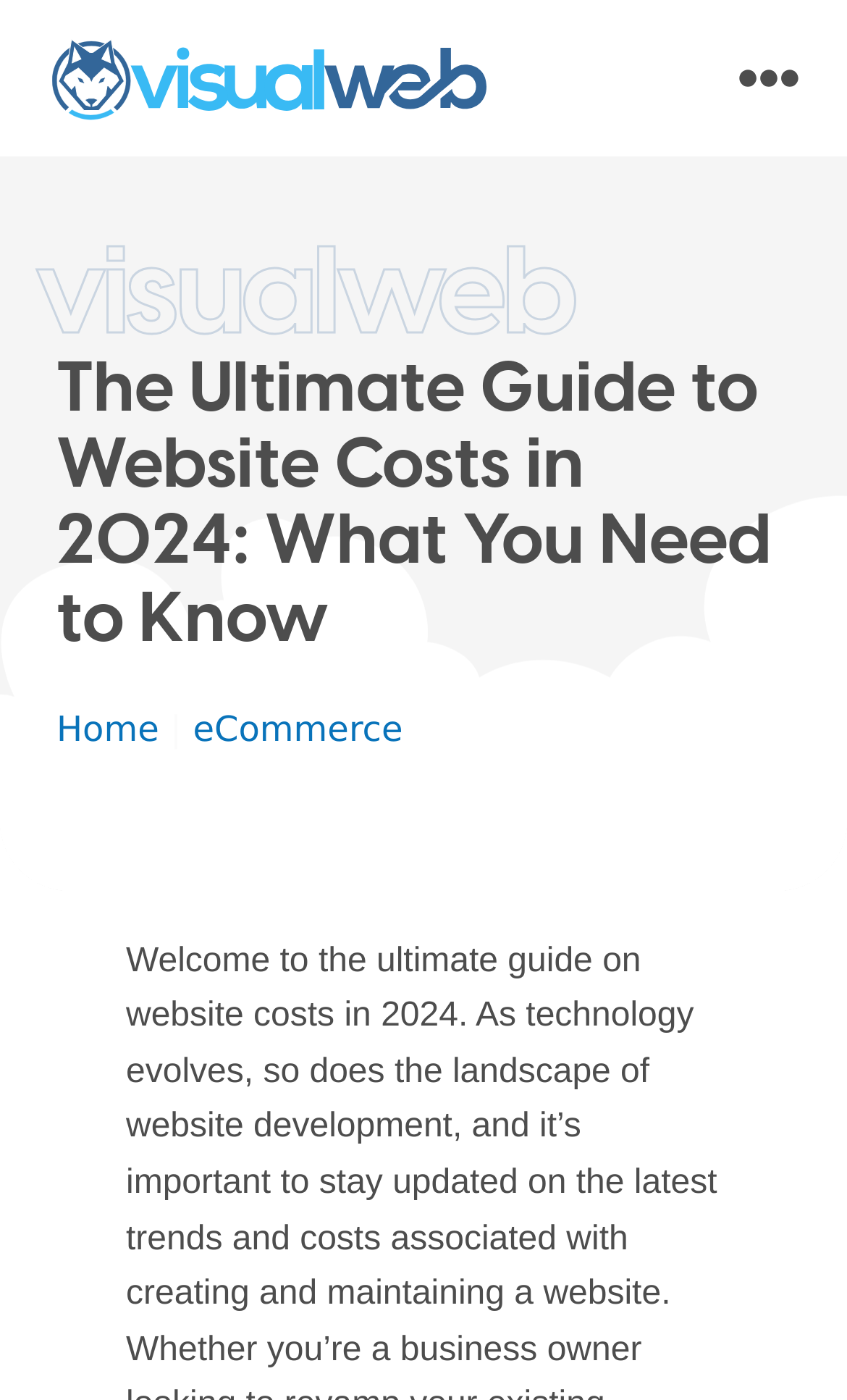What is the purpose of the button at the top-right corner? Please answer the question using a single word or phrase based on the image.

Menu Toggle